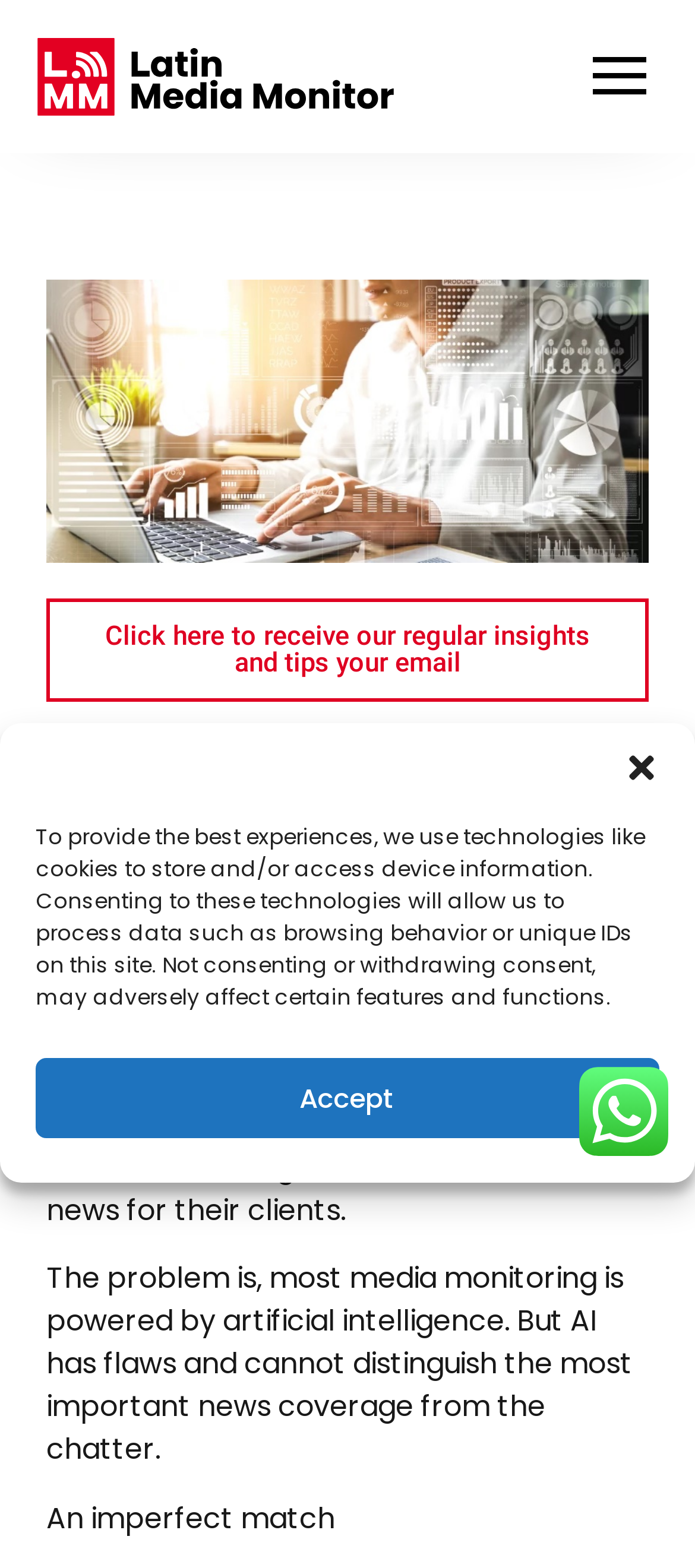From the details in the image, provide a thorough response to the question: What is the purpose of media monitoring services?

According to the webpage, media monitoring services are used to follow brand news for clients, as mentioned in the text 'Clients often ask us to tell them who the most influential media outlets are in Mexico. Most public relations agencies and corporate communications managers already know the answer. They purchase media monitoring services to follow brand news for their clients.'